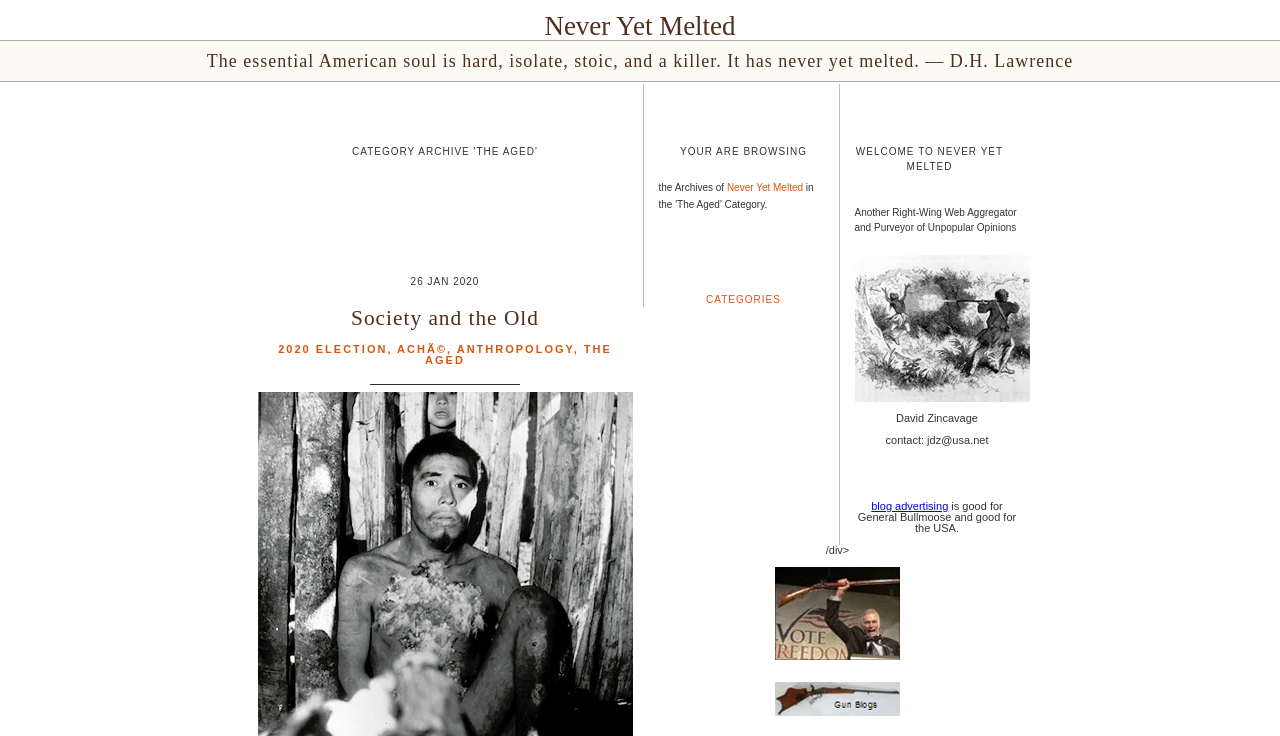Using the webpage screenshot, locate the HTML element that fits the following description and provide its bounding box: "Society and the Old".

[0.274, 0.416, 0.421, 0.449]